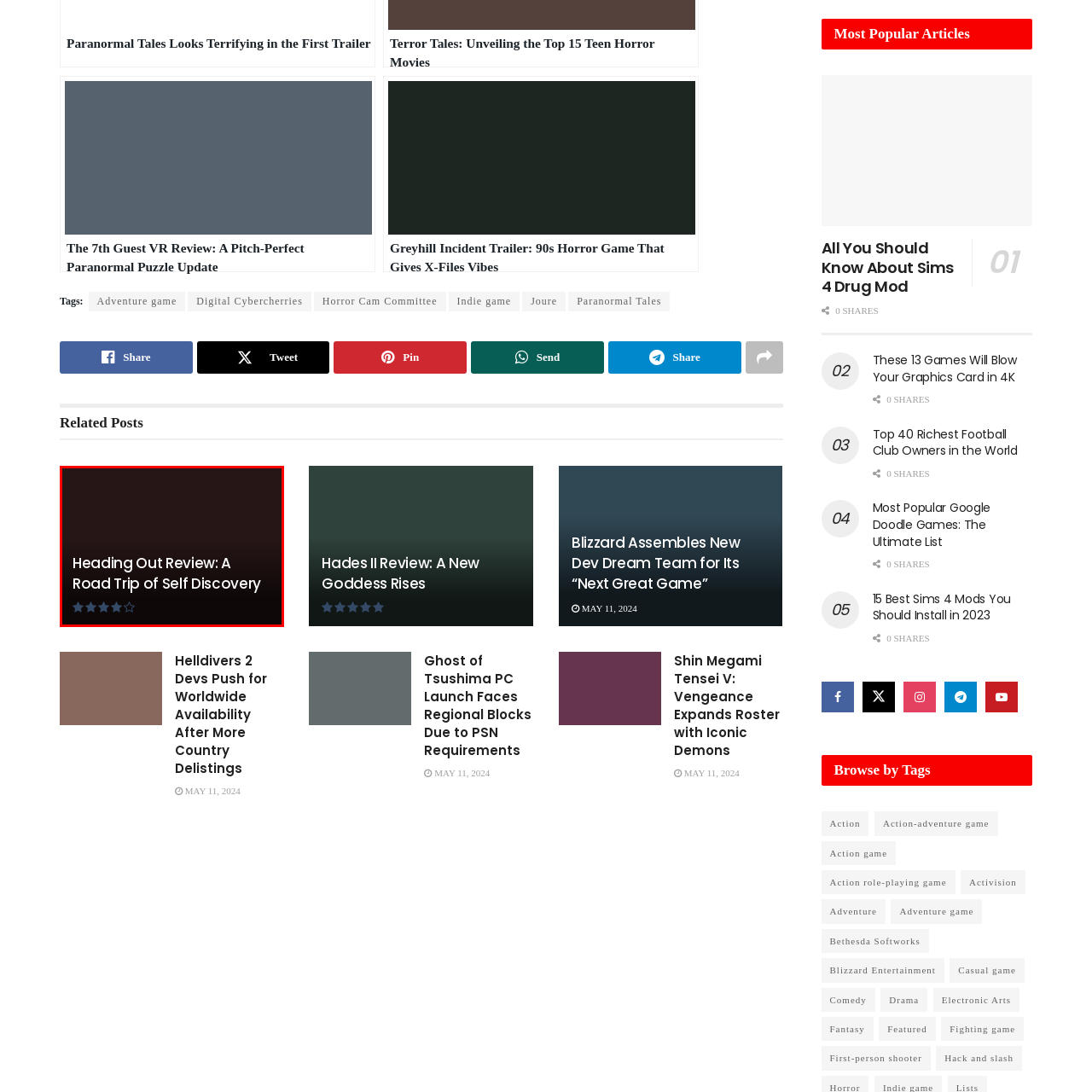Focus your attention on the picture enclosed within the red border and formulate a detailed answer to the question below, using the image as your primary reference: 
What is the background color of the image?

The background of the image is dark, which enhances the visibility of the text and creates a dramatic aesthetic, suitable for engaging an audience interested in gaming reviews. The dark background makes the text stand out.